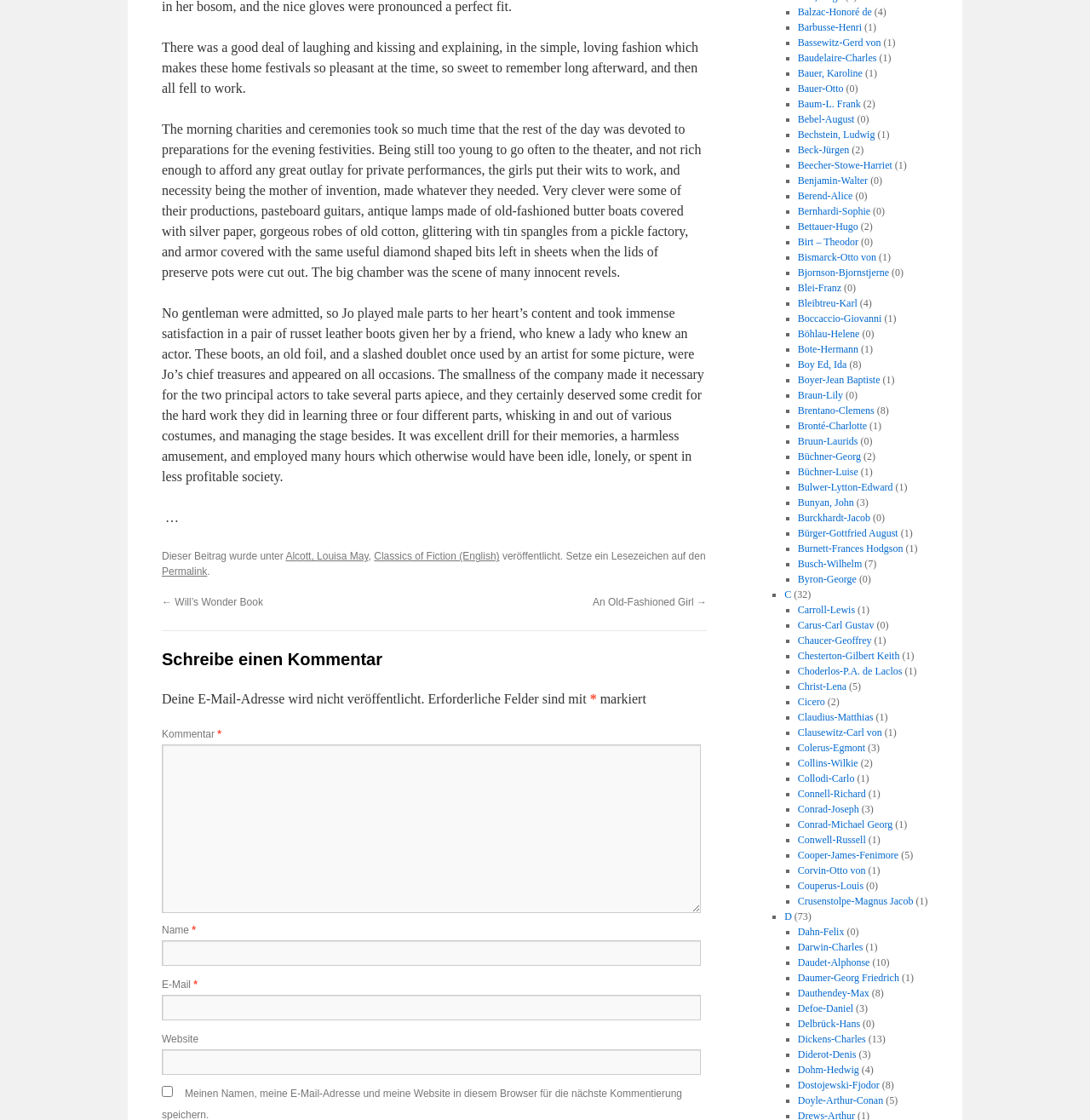Identify the bounding box coordinates of the region that should be clicked to execute the following instruction: "Click on the link 'Alcott, Louisa May'".

[0.262, 0.491, 0.338, 0.502]